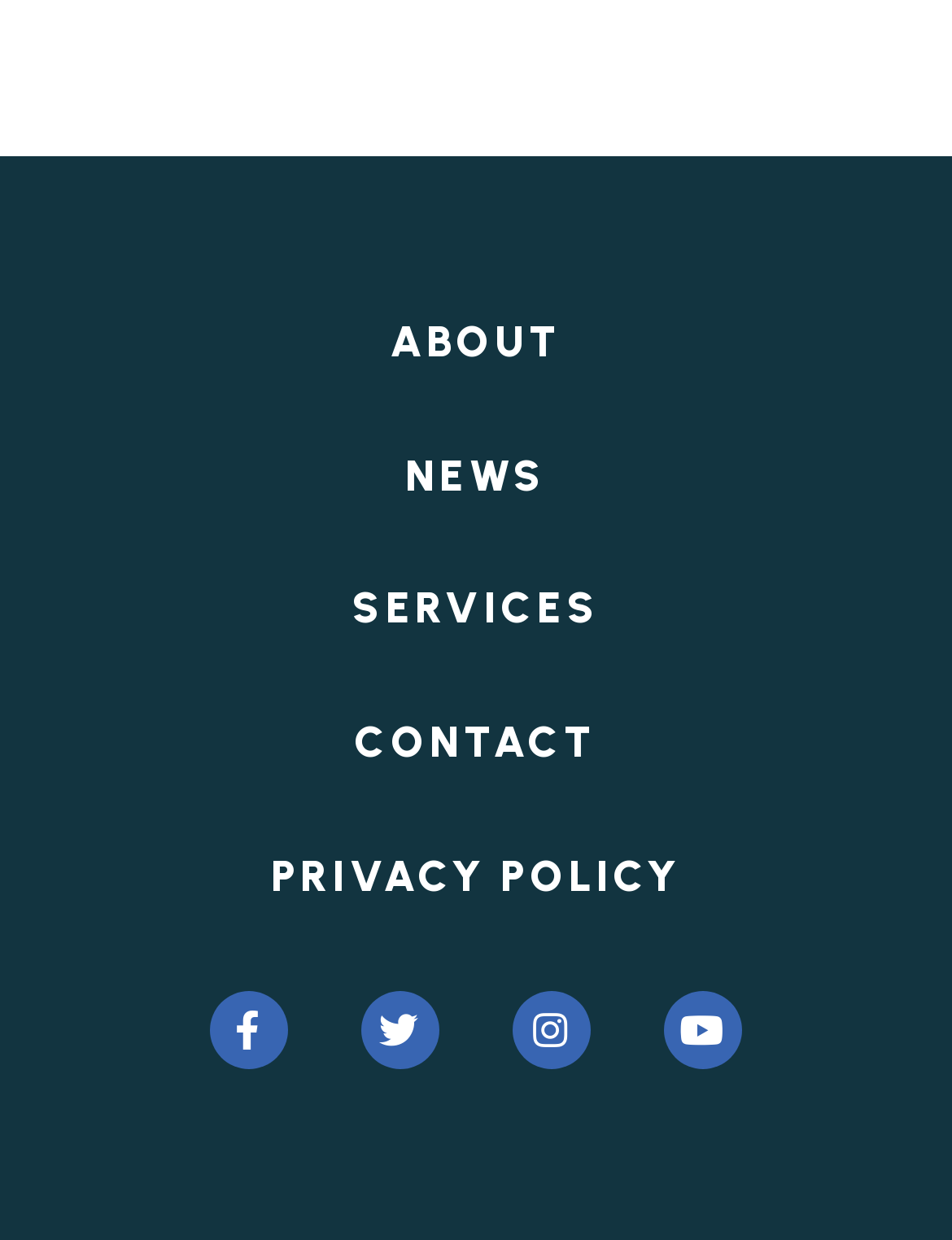Use a single word or phrase to answer the following:
What are the social media platforms available?

Facebook, Twitter, Instagram, Youtube